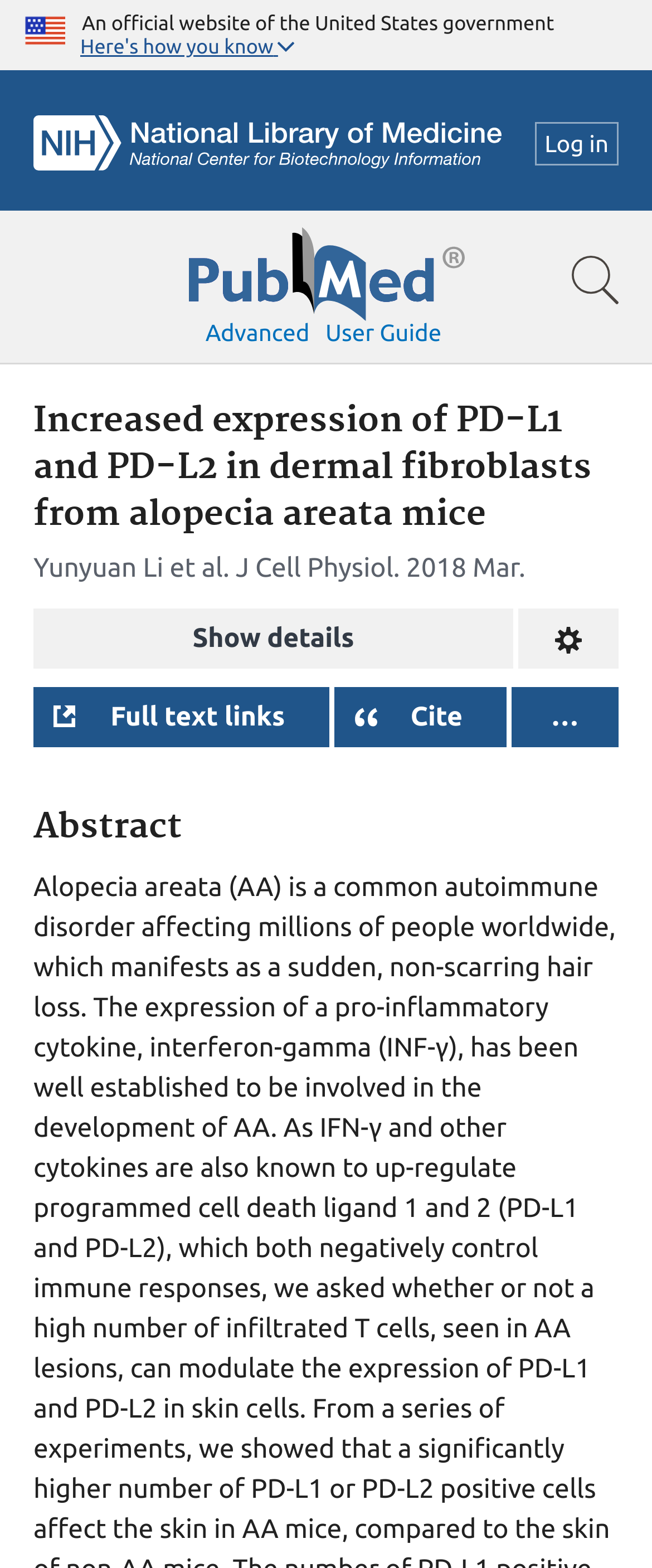Using a single word or phrase, answer the following question: 
What is the logo on the top left corner?

NCBI Logo